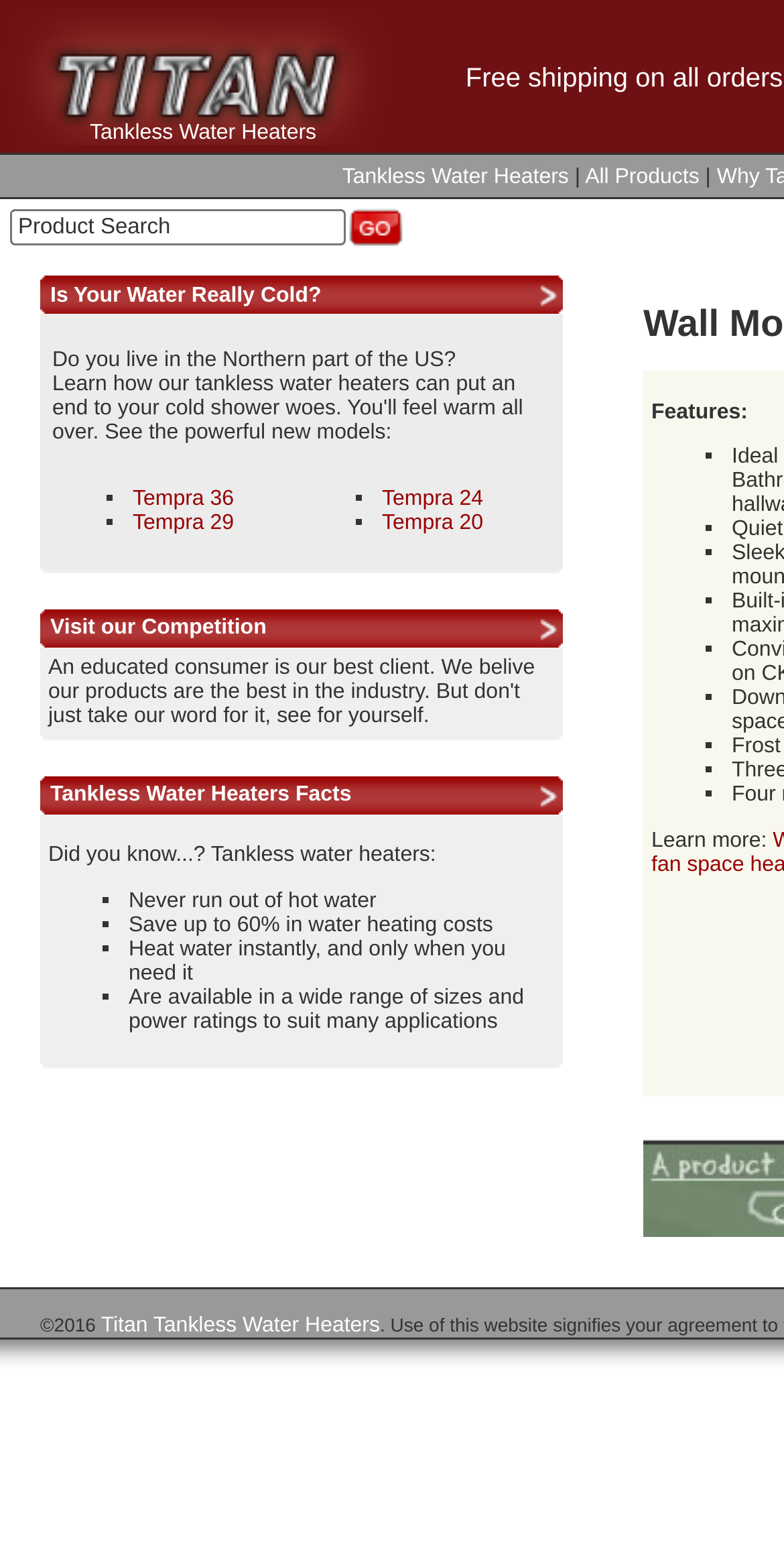Indicate the bounding box coordinates of the element that must be clicked to execute the instruction: "Visit the competition page". The coordinates should be given as four float numbers between 0 and 1, i.e., [left, top, right, bottom].

[0.064, 0.399, 0.34, 0.415]